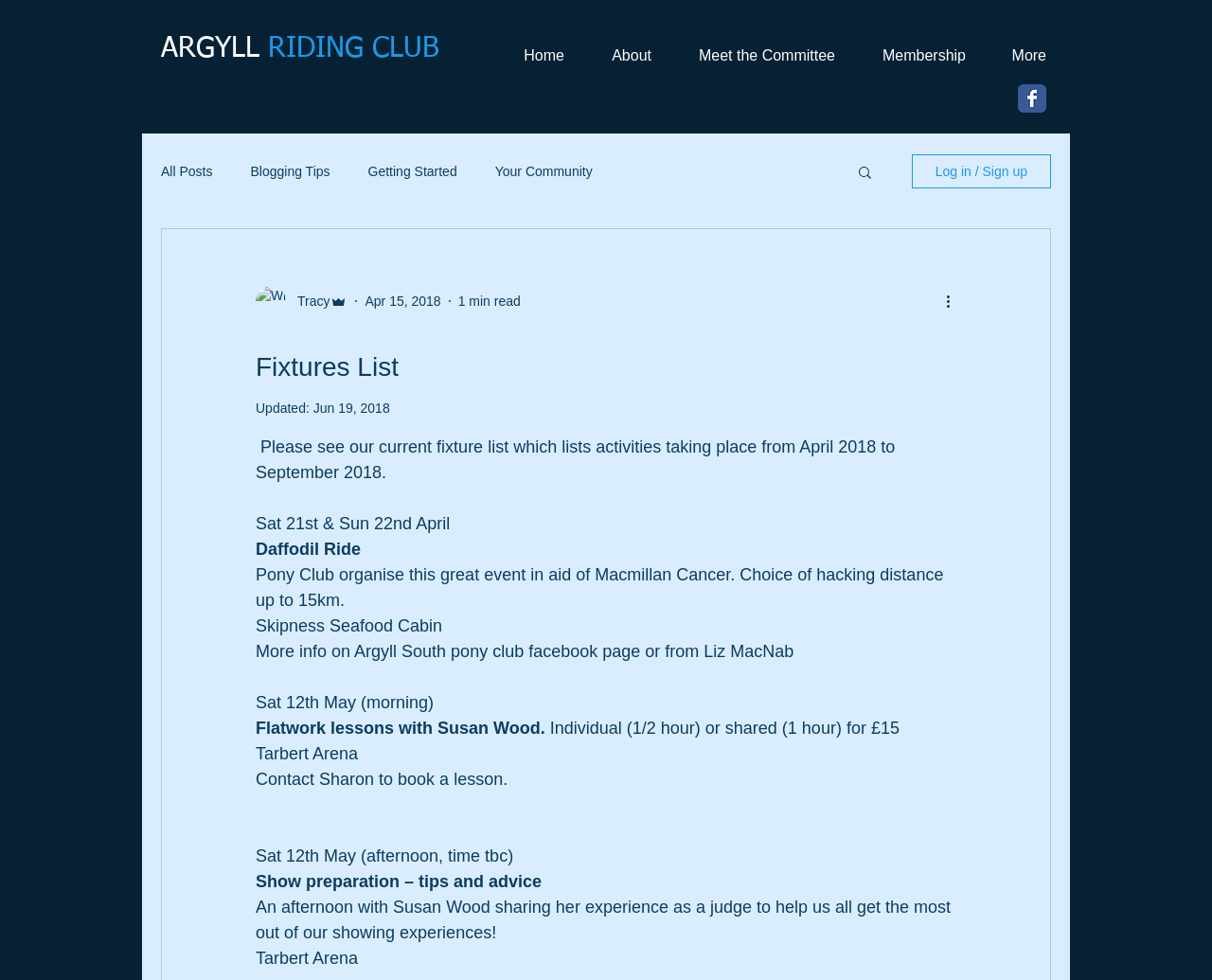Find the bounding box coordinates for the area you need to click to carry out the instruction: "Visit the Wix Facebook page". The coordinates should be four float numbers between 0 and 1, indicated as [left, top, right, bottom].

[0.84, 0.086, 0.863, 0.115]